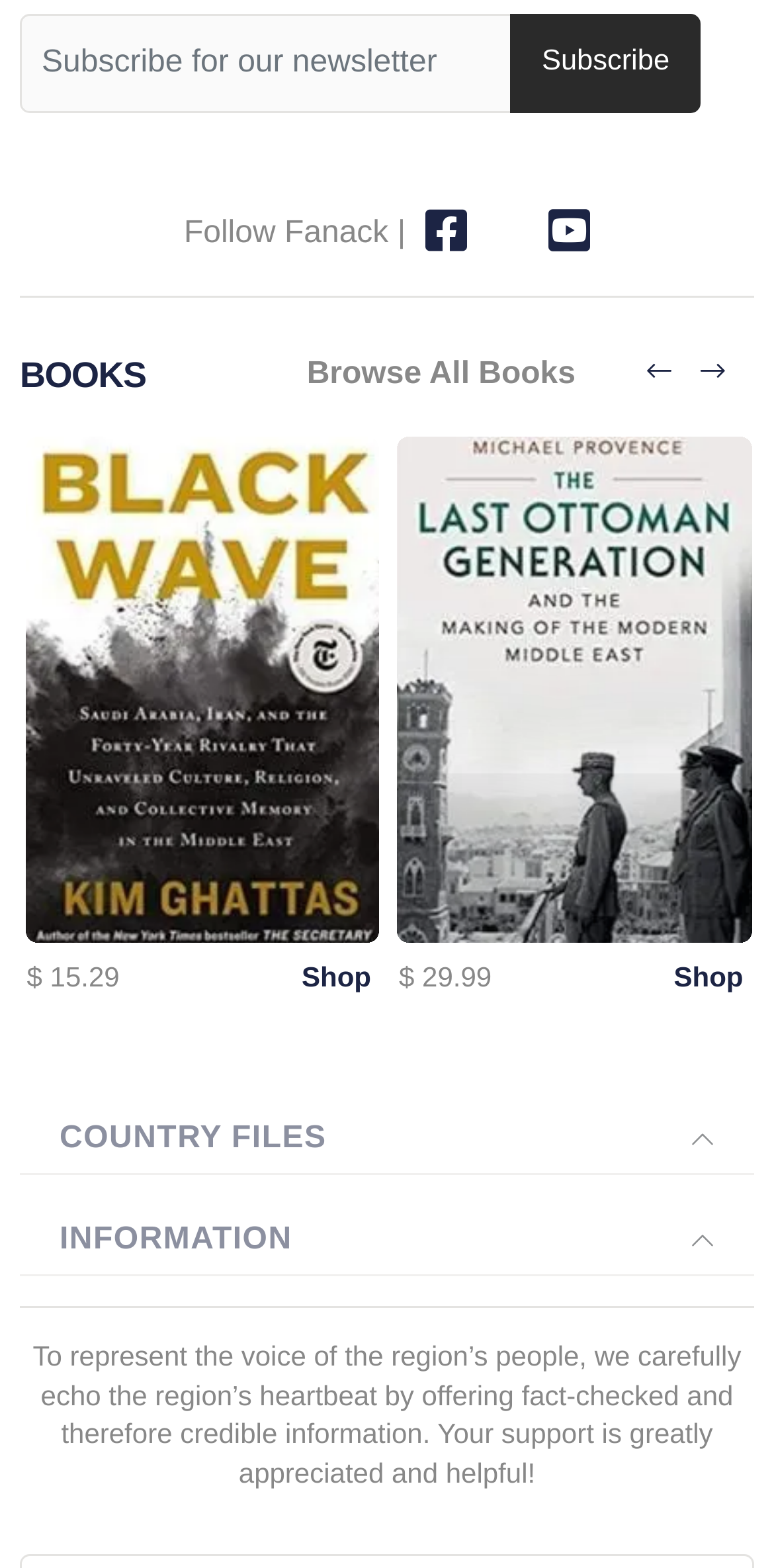Determine the bounding box coordinates of the UI element that matches the following description: "Country Files". The coordinates should be four float numbers between 0 and 1 in the format [left, top, right, bottom].

[0.026, 0.704, 0.974, 0.75]